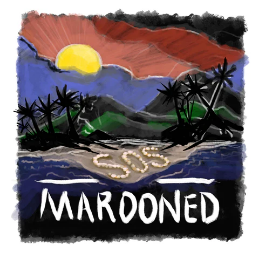What is silhouetted against the dramatic sky?
Please use the image to deliver a detailed and complete answer.

The question asks about what is silhouetted against the dramatic sky in the image. According to the caption, the image features a serene and vibrant beach scene, complete with a sunset and palm trees silhouetted against a dramatic sky.